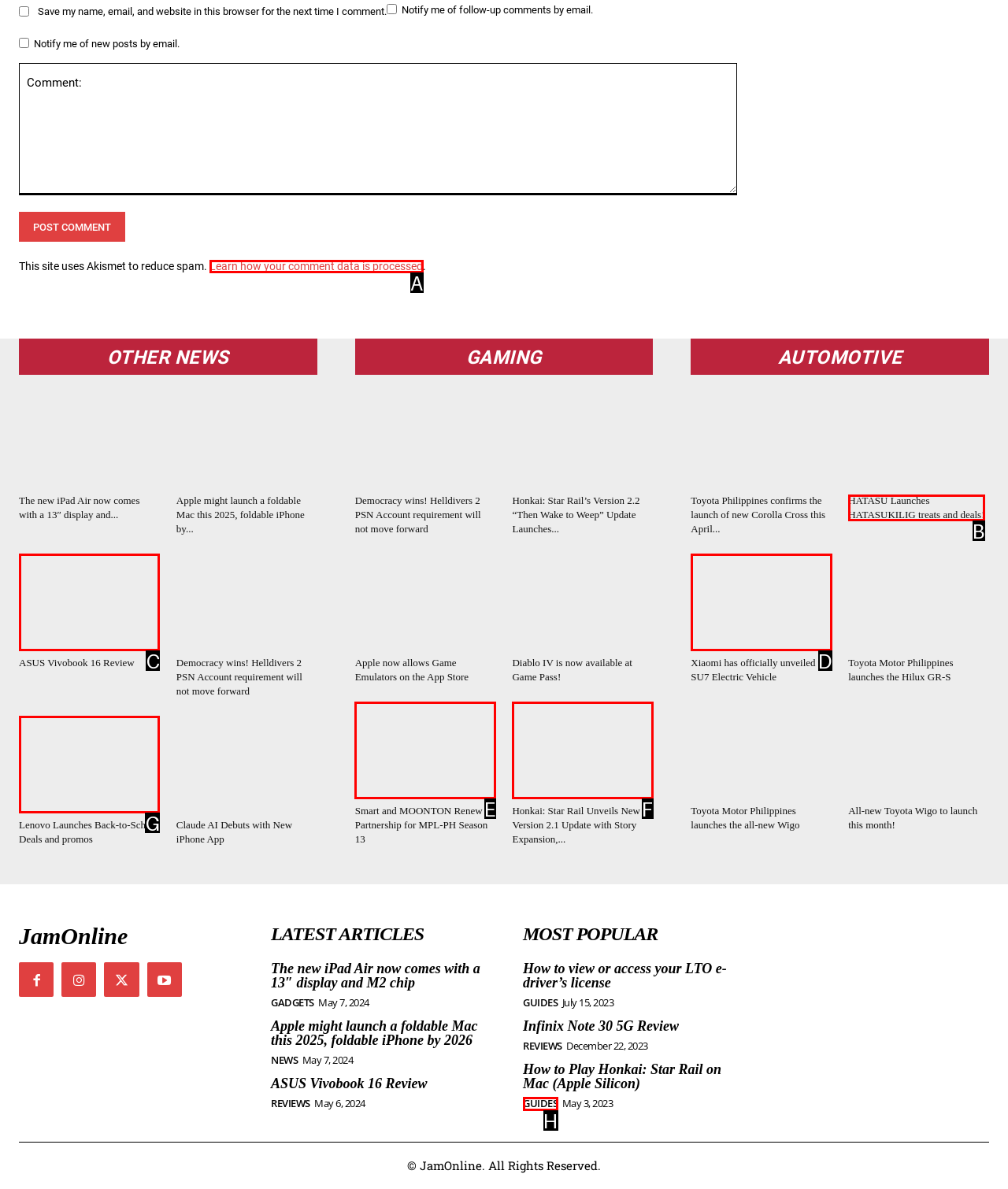Identify the option that best fits this description: title="ASUS Vivobook 16 Review"
Answer with the appropriate letter directly.

C